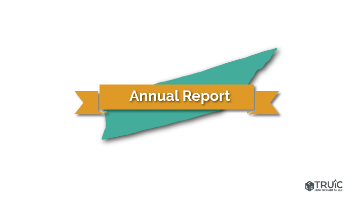What is displayed prominently on the orange ribbon?
Answer the question based on the image using a single word or a brief phrase.

Annual Report